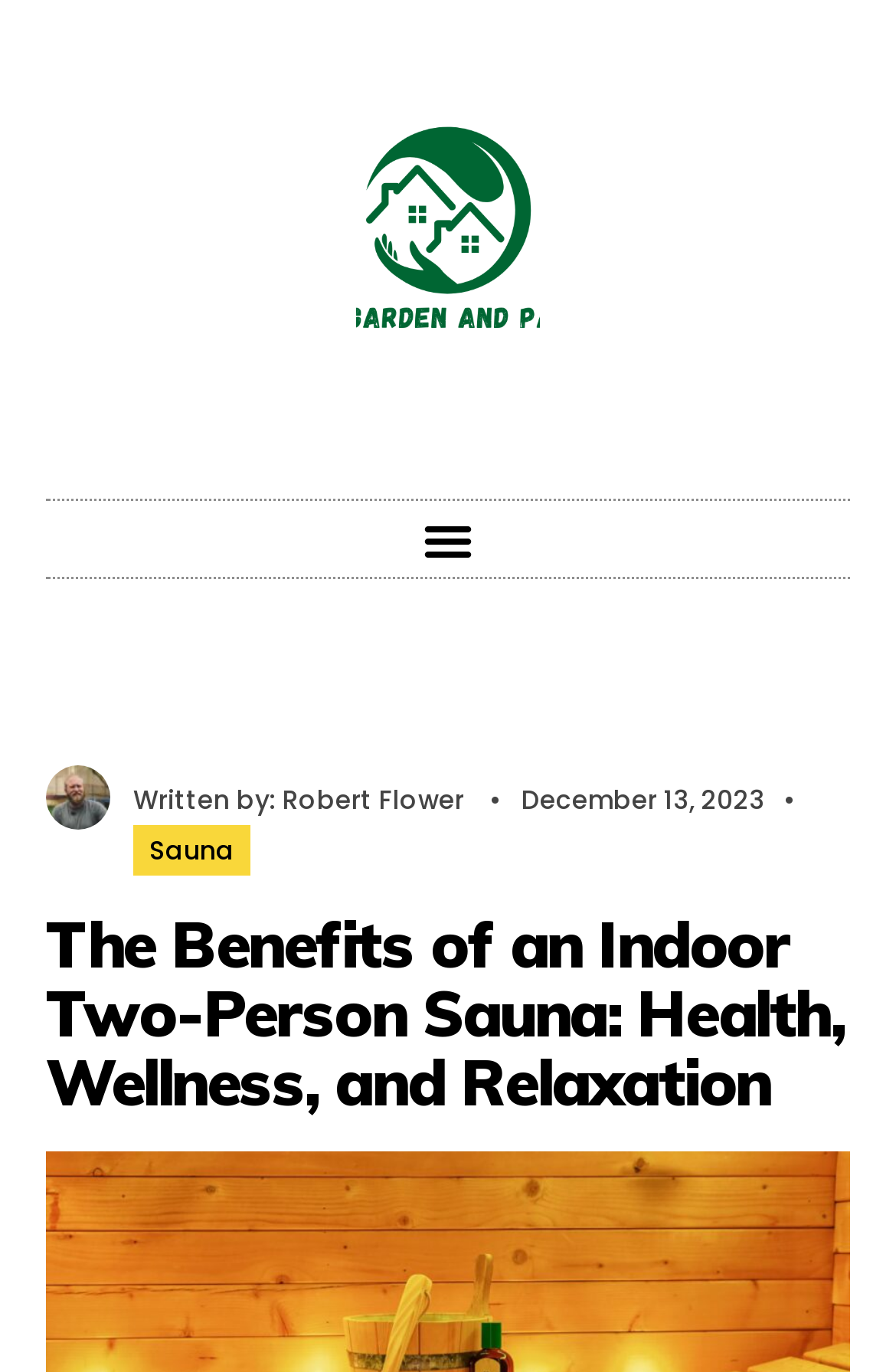For the element described, predict the bounding box coordinates as (top-left x, top-left y, bottom-right x, bottom-right y). All values should be between 0 and 1. Element description: Menu

[0.458, 0.365, 0.542, 0.42]